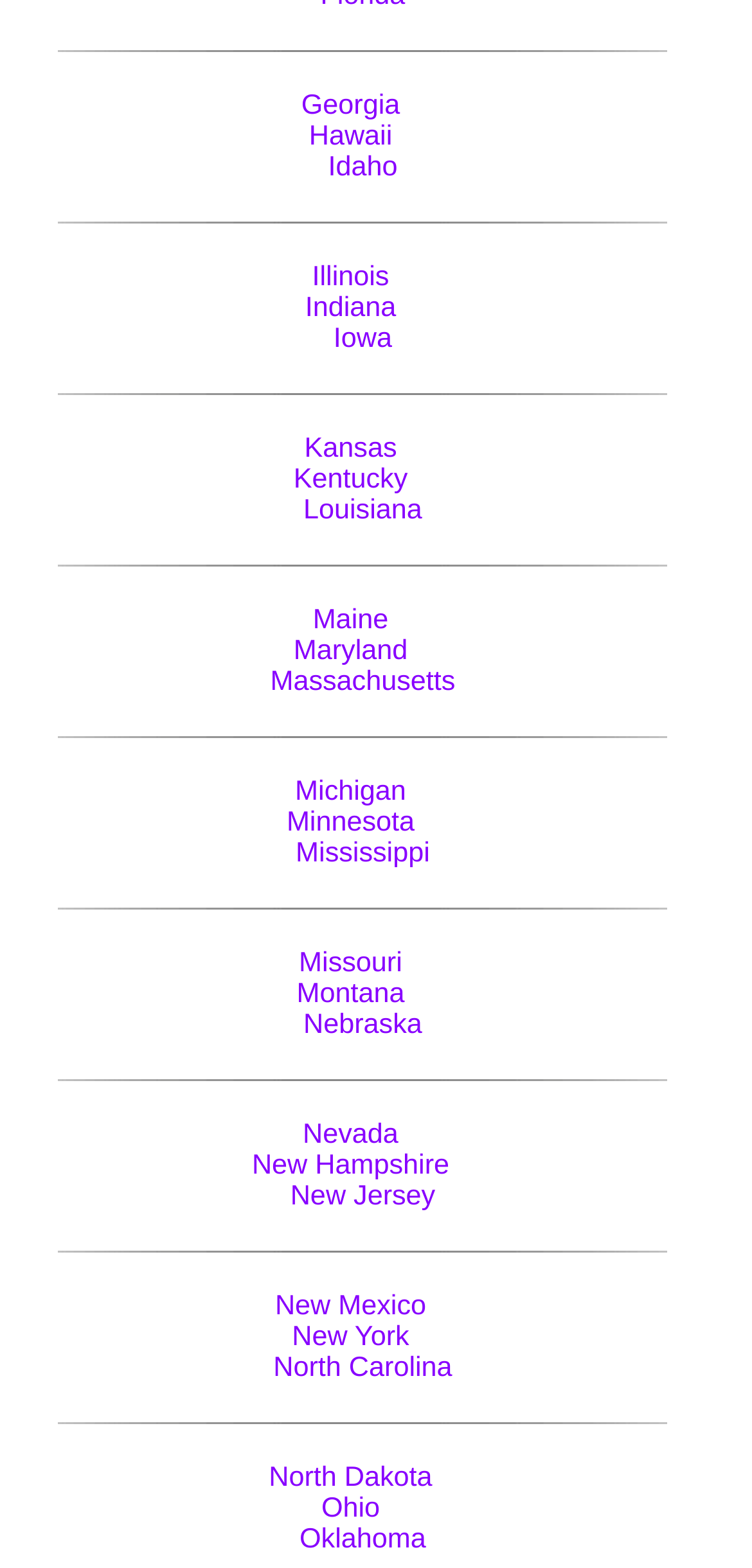Find the bounding box coordinates of the area that needs to be clicked in order to achieve the following instruction: "Explore Massachusetts". The coordinates should be specified as four float numbers between 0 and 1, i.e., [left, top, right, bottom].

[0.359, 0.425, 0.605, 0.445]